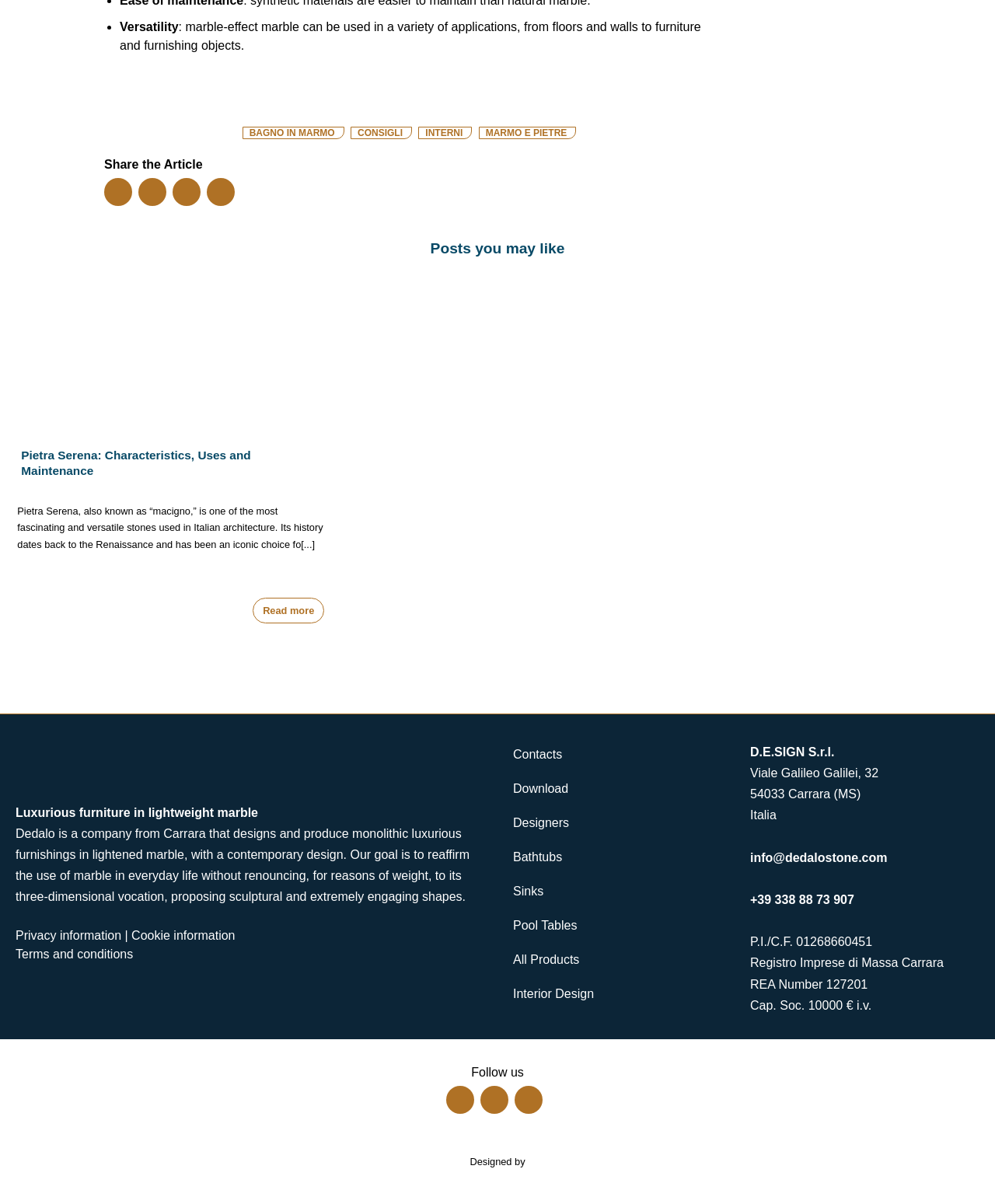Please identify the bounding box coordinates of the region to click in order to complete the task: "Click on 'BAGNO IN MARMO'". The coordinates must be four float numbers between 0 and 1, specified as [left, top, right, bottom].

[0.243, 0.105, 0.346, 0.115]